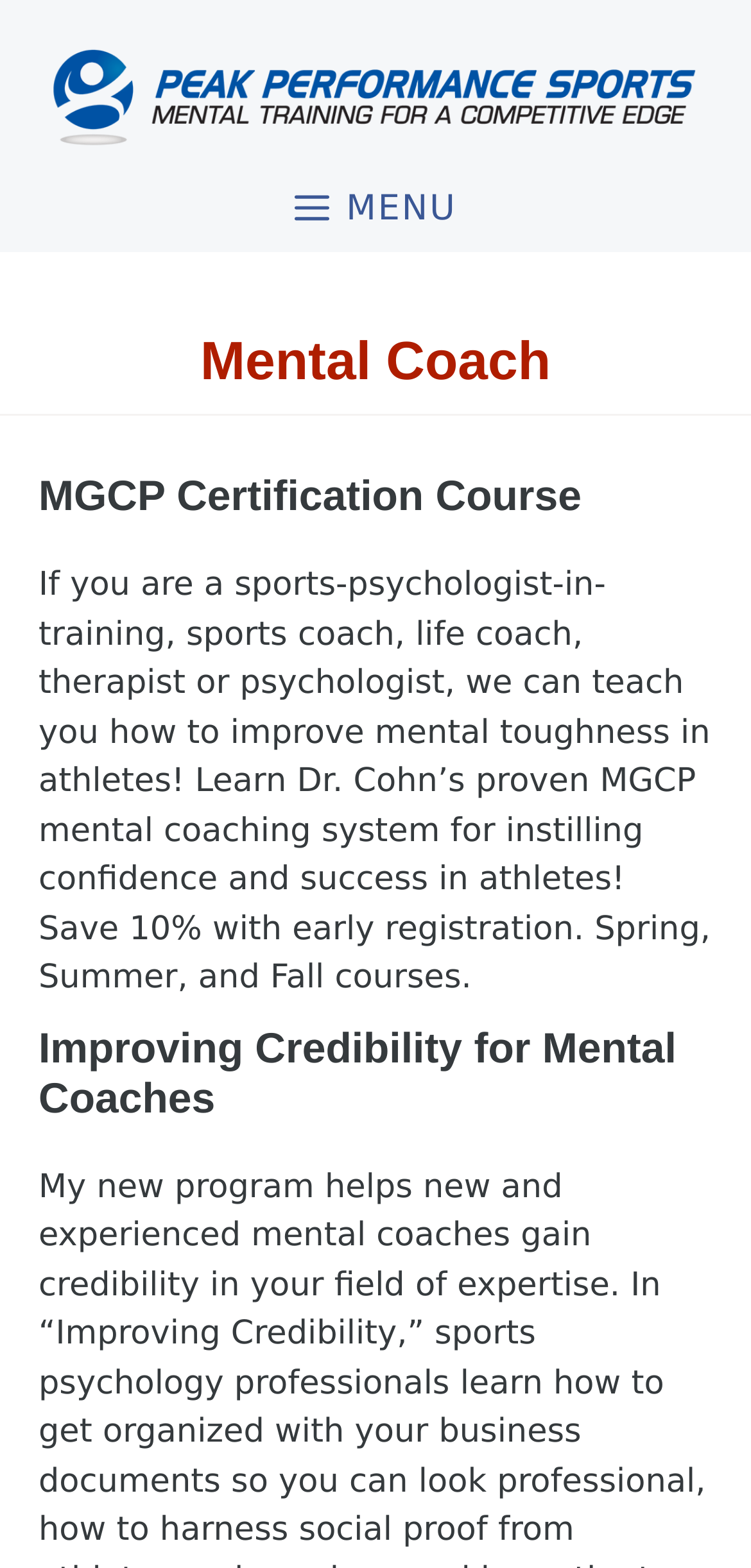Provide the bounding box coordinates of the UI element that matches the description: "Improving Credibility for Mental Coaches".

[0.051, 0.653, 0.901, 0.716]